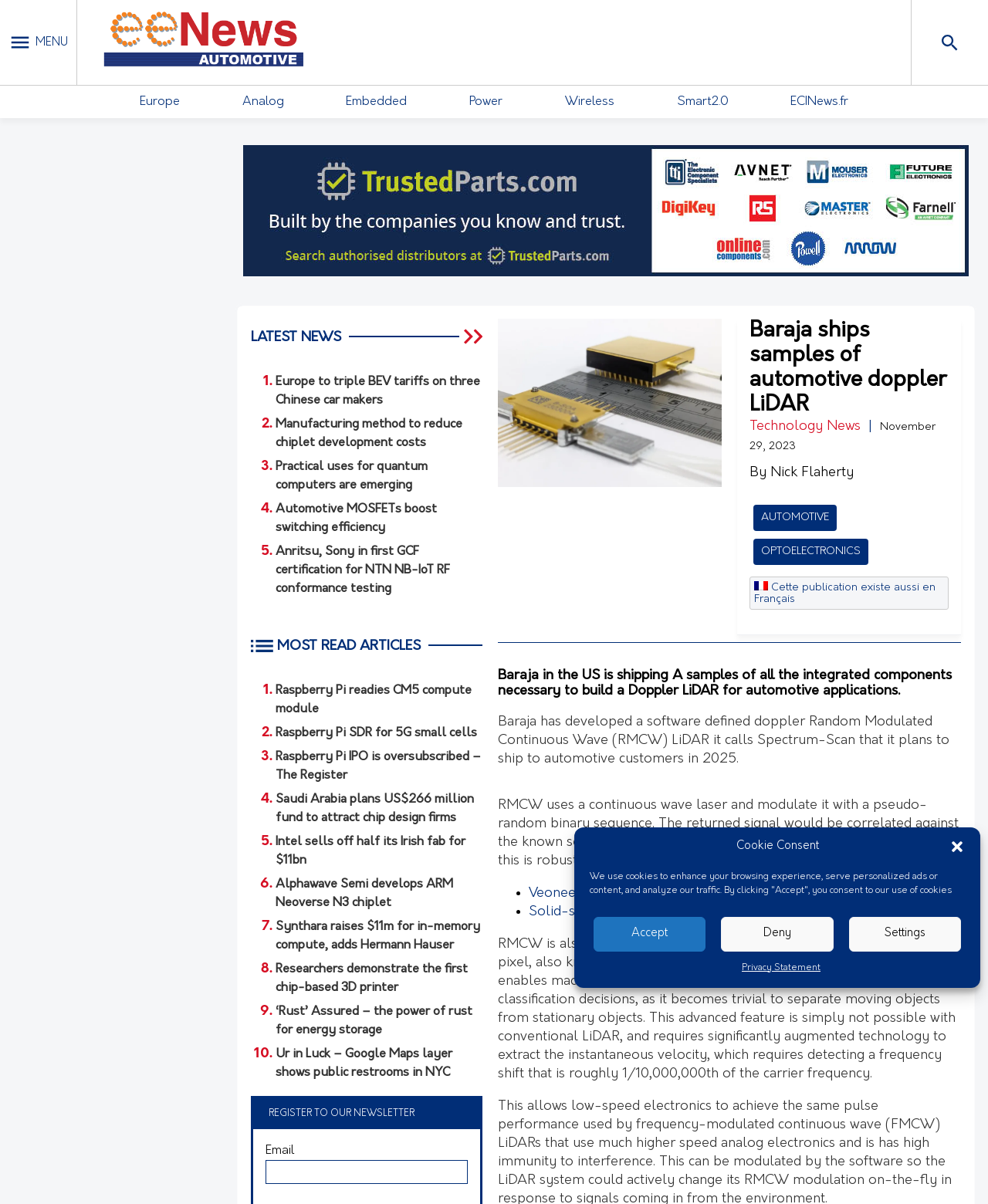Locate the UI element described by parent_node: Email value="Submit" in the provided webpage screenshot. Return the bounding box coordinates in the format (top-left x, top-left y, bottom-right x, bottom-right y), ensuring all values are between 0 and 1.

[0.32, 0.916, 0.422, 0.943]